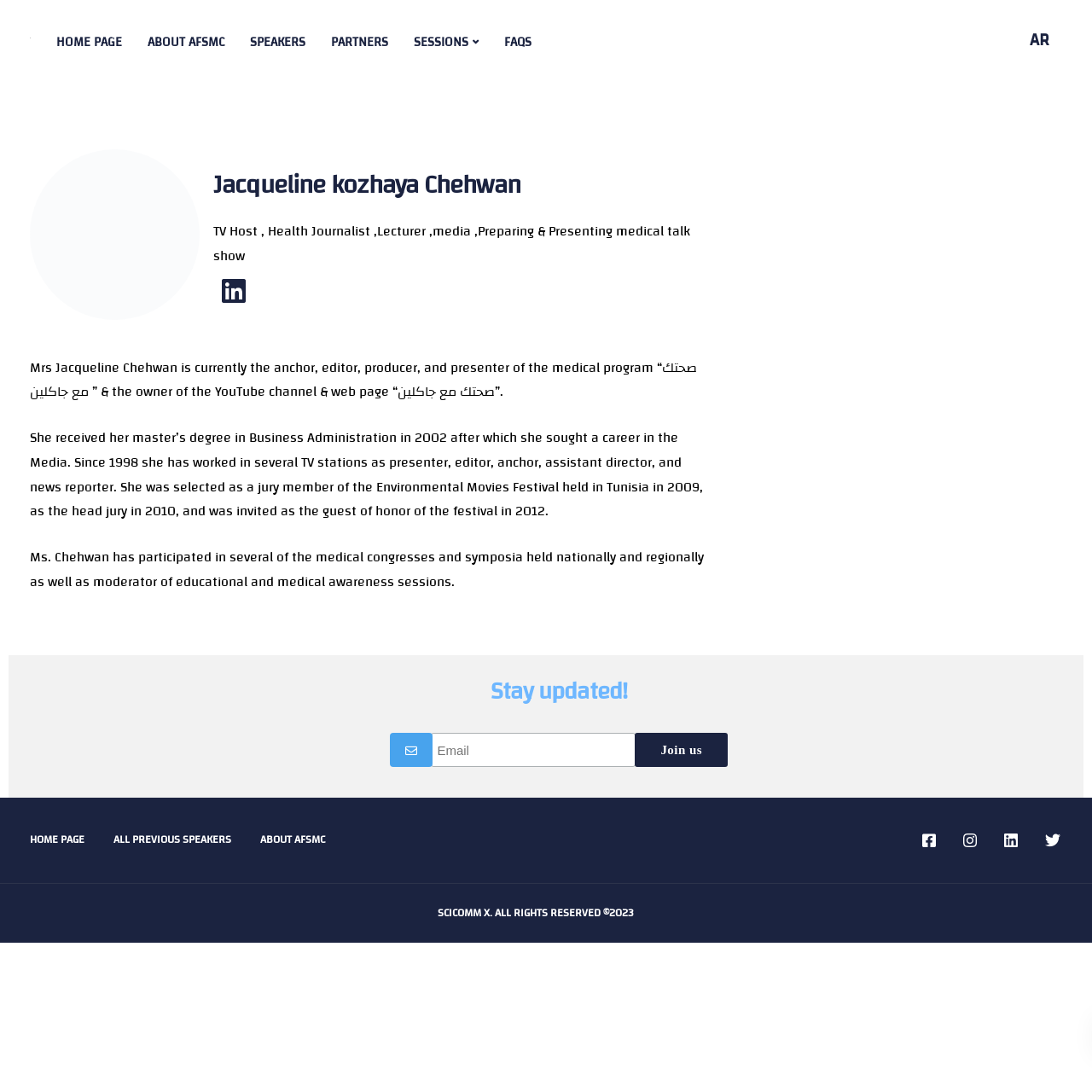Locate the bounding box coordinates of the region to be clicked to comply with the following instruction: "Follow the University of Groningen on Facebook". The coordinates must be four float numbers between 0 and 1, in the form [left, top, right, bottom].

None